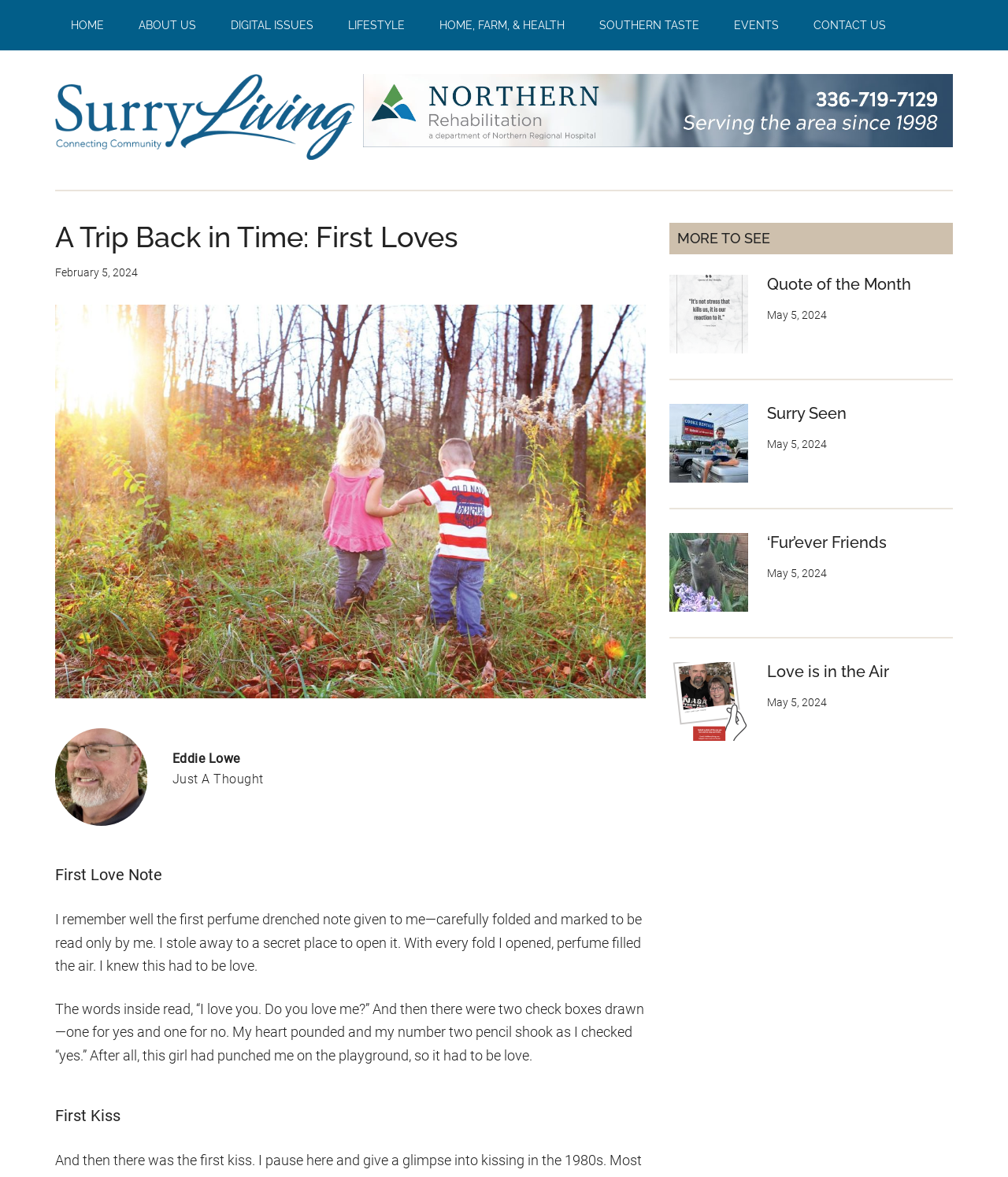Answer the question in a single word or phrase:
What is the name of the author of the article 'A Trip Back in Time: First Loves'?

Eddie Lowe